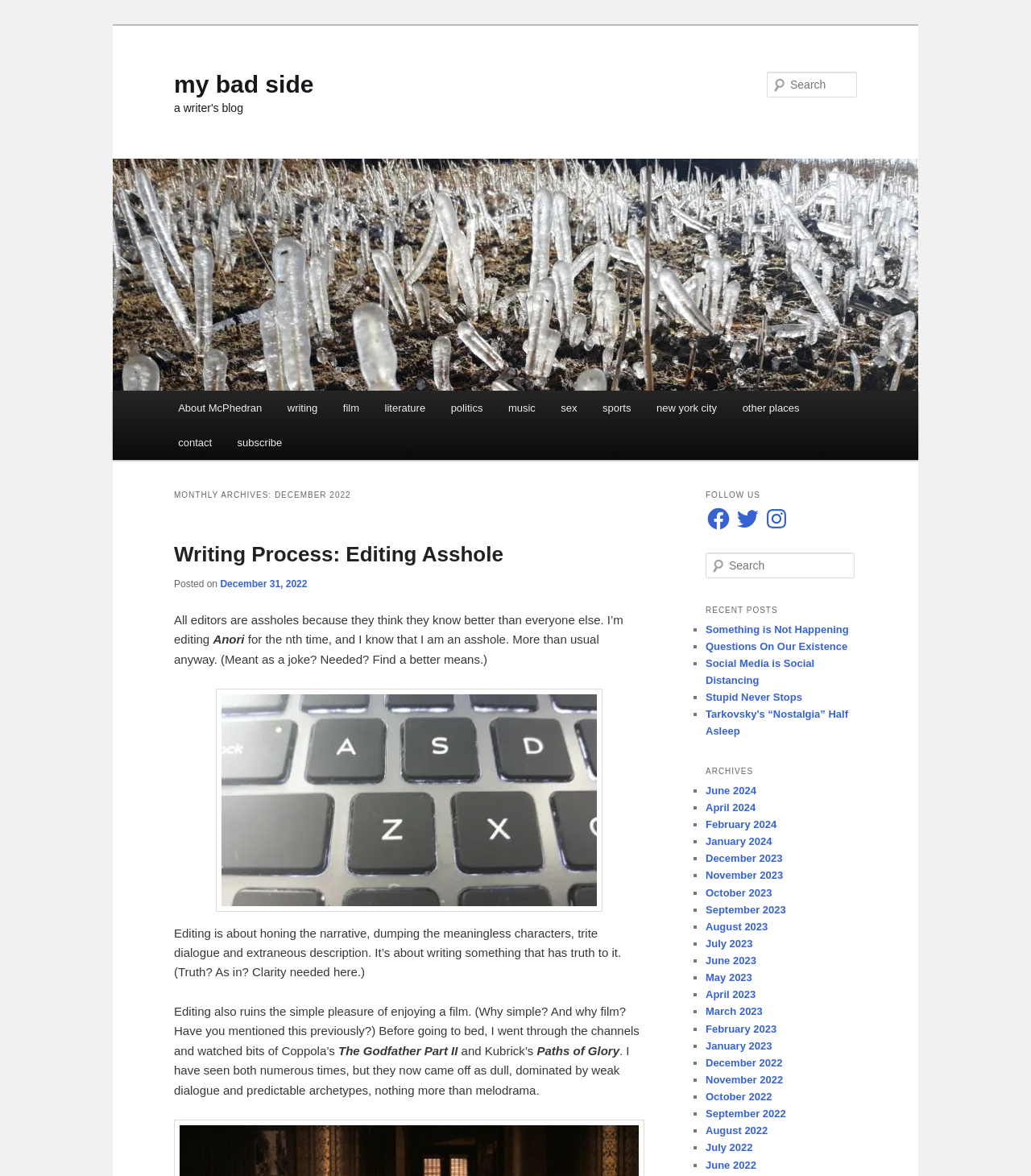Analyze the image and deliver a detailed answer to the question: What is the main menu about?

The main menu is a list of links that categorize the blog posts, including 'About McPhedran', 'writing', 'film', 'literature', and more. These categories are likely topics that the blog author writes about.